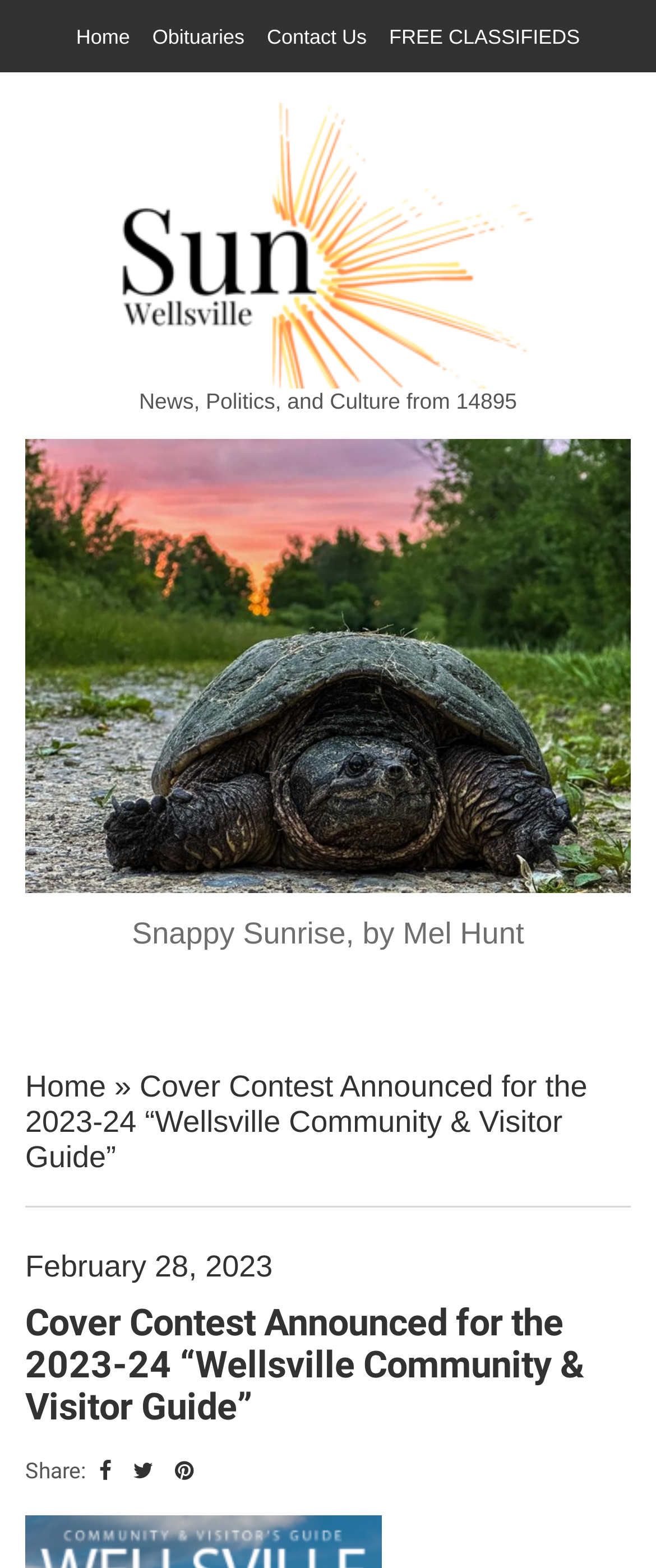Could you highlight the region that needs to be clicked to execute the instruction: "visit THE WELLSVILLE SUN website"?

[0.179, 0.133, 0.821, 0.171]